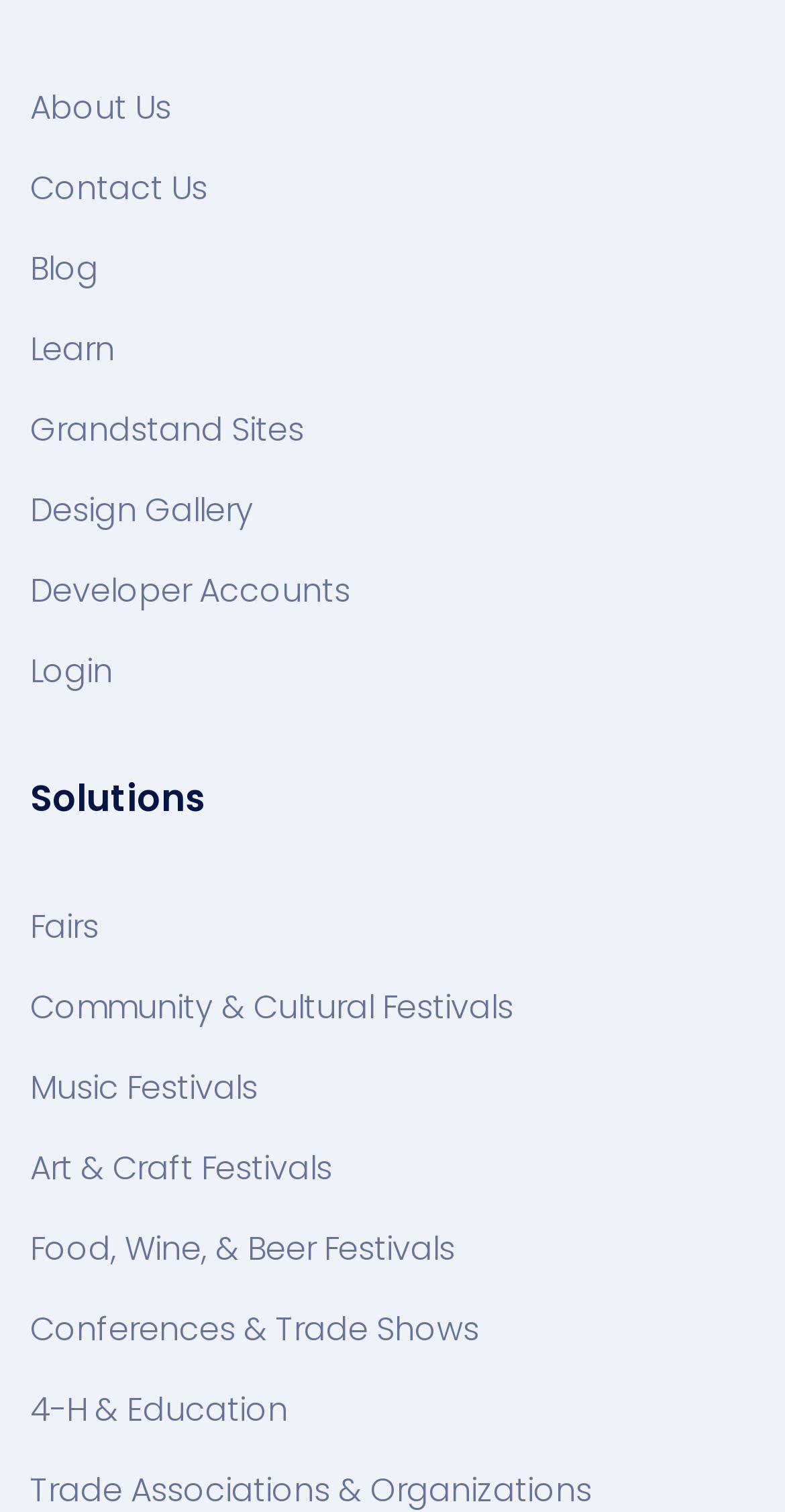Provide a brief response to the question below using a single word or phrase: 
What is the last link on the webpage?

Trade Associations & Organizations